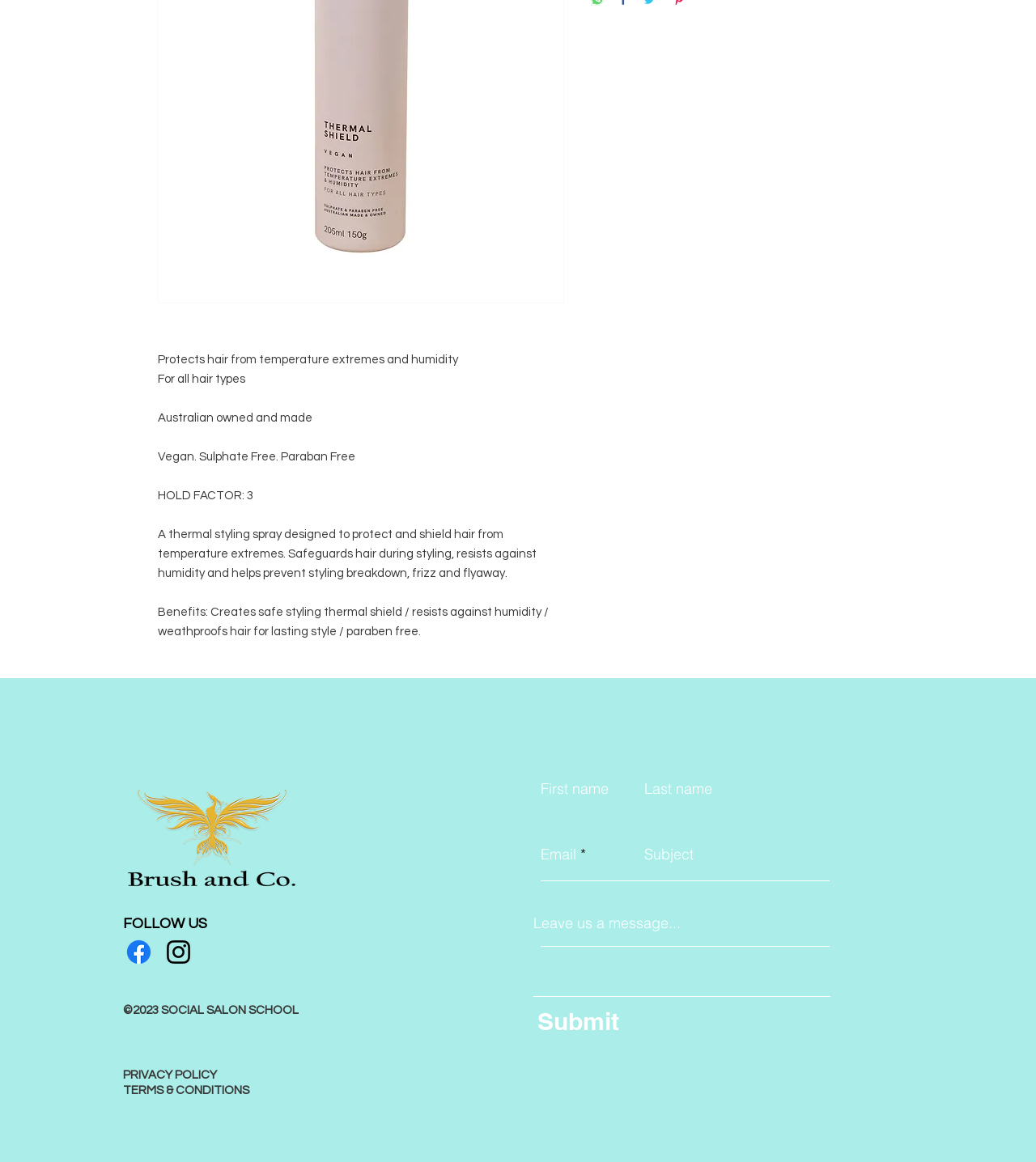Please provide the bounding box coordinates for the UI element as described: "PRIVACY POLICY". The coordinates must be four floats between 0 and 1, represented as [left, top, right, bottom].

[0.119, 0.918, 0.21, 0.931]